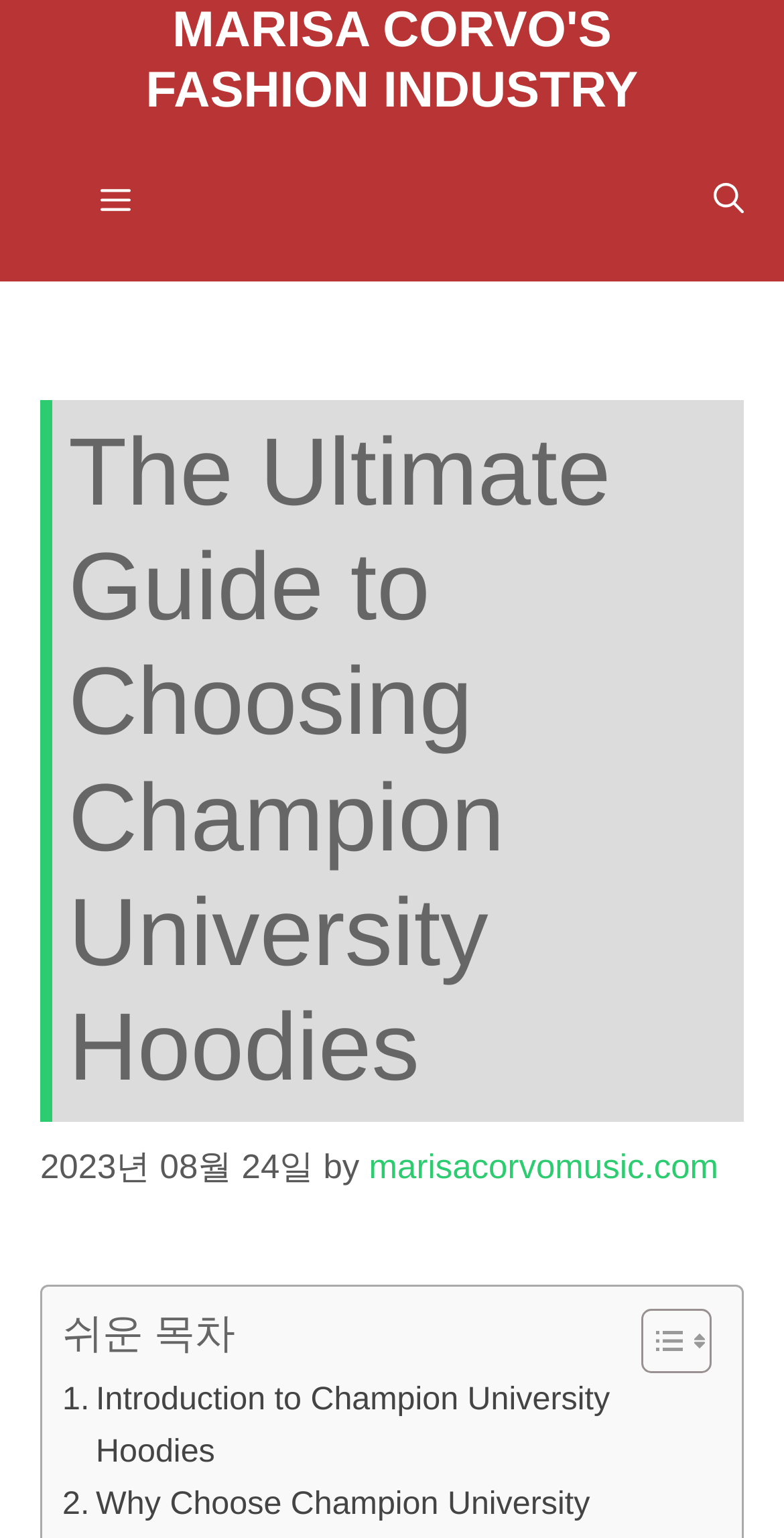Determine the main heading text of the webpage.

The Ultimate Guide to Choosing Champion University Hoodies